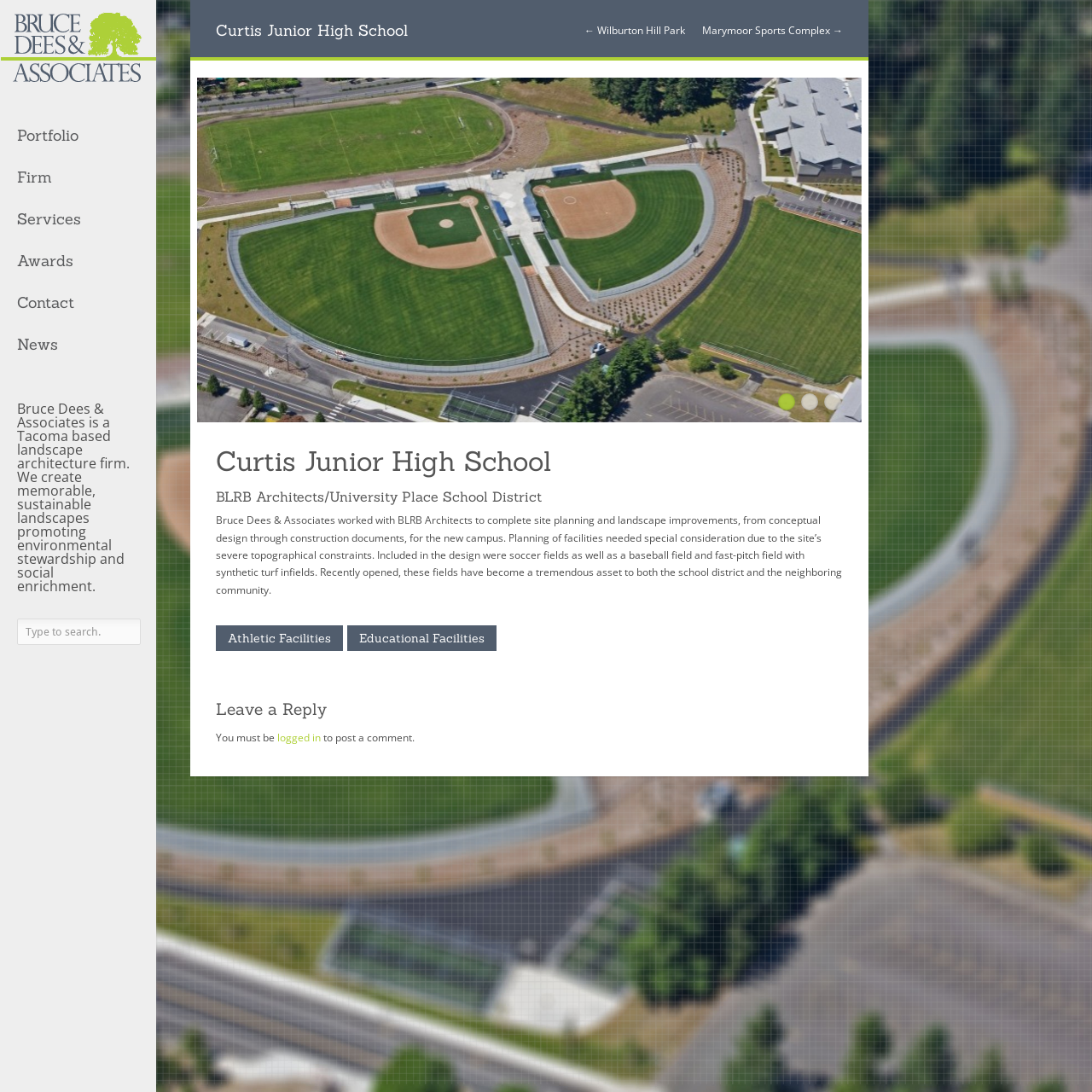Please find the bounding box coordinates of the element's region to be clicked to carry out this instruction: "search in the search bar".

[0.016, 0.566, 0.129, 0.591]